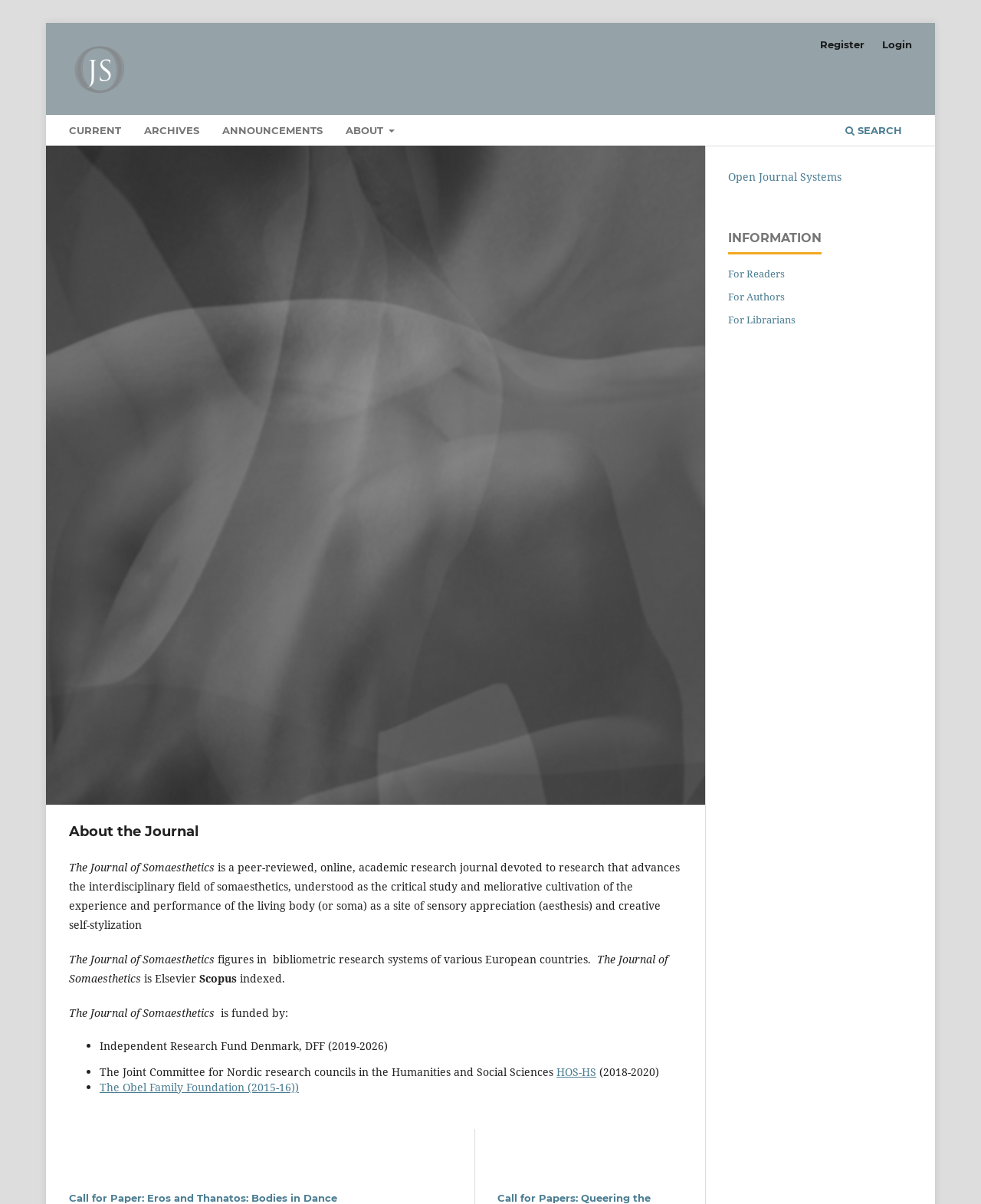Please find and report the primary heading text from the webpage.

The Journal of Somaesthetics